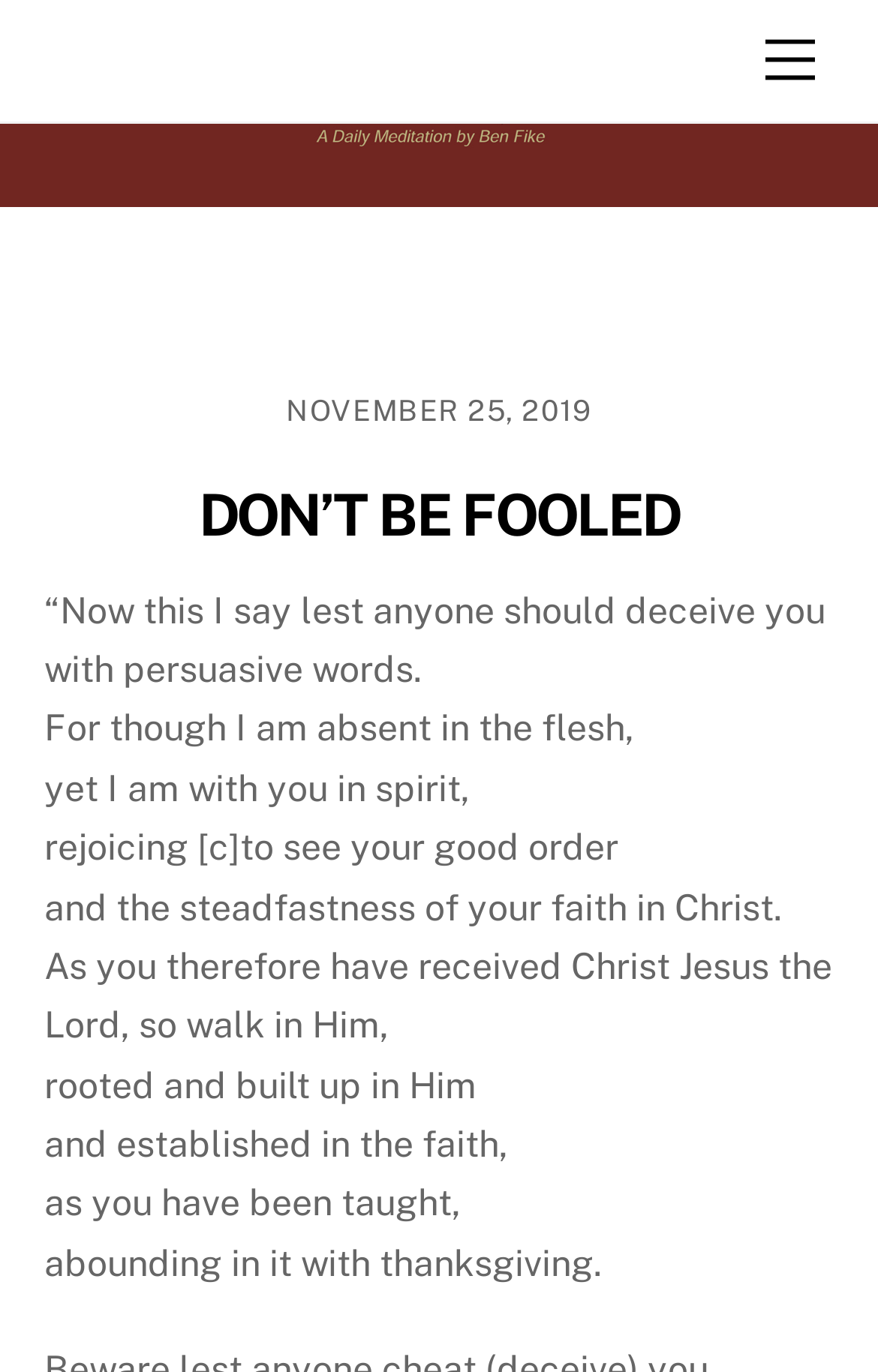What is the first word of the article? Based on the image, give a response in one word or a short phrase.

“Now